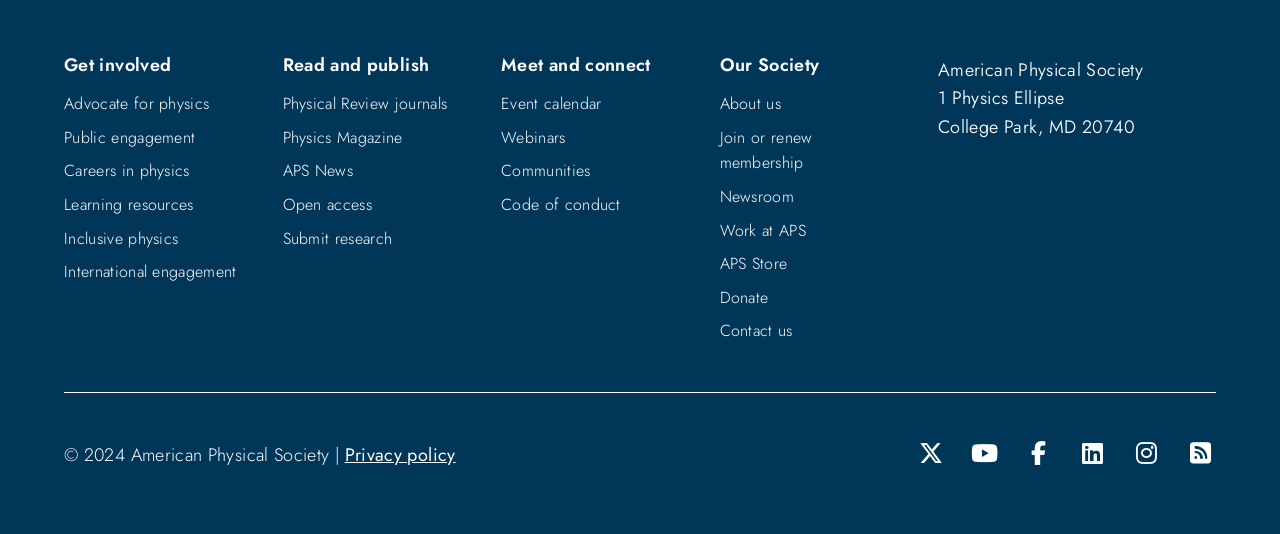Please mark the clickable region by giving the bounding box coordinates needed to complete this instruction: "Learn about the American Physical Society".

[0.562, 0.173, 0.61, 0.216]